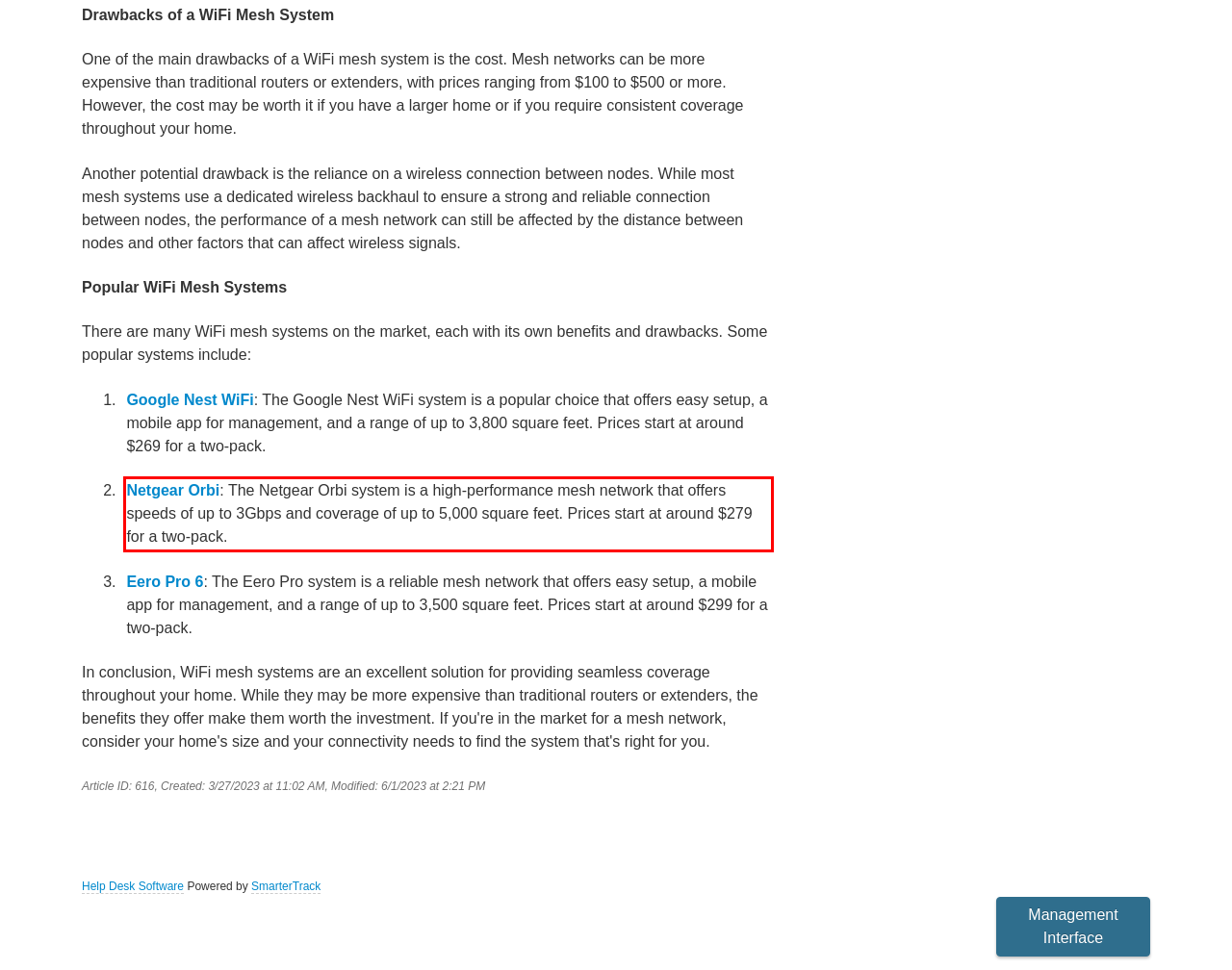Locate the red bounding box in the provided webpage screenshot and use OCR to determine the text content inside it.

Netgear Orbi: The Netgear Orbi system is a high-performance mesh network that offers speeds of up to 3Gbps and coverage of up to 5,000 square feet. Prices start at around $279 for a two-pack.